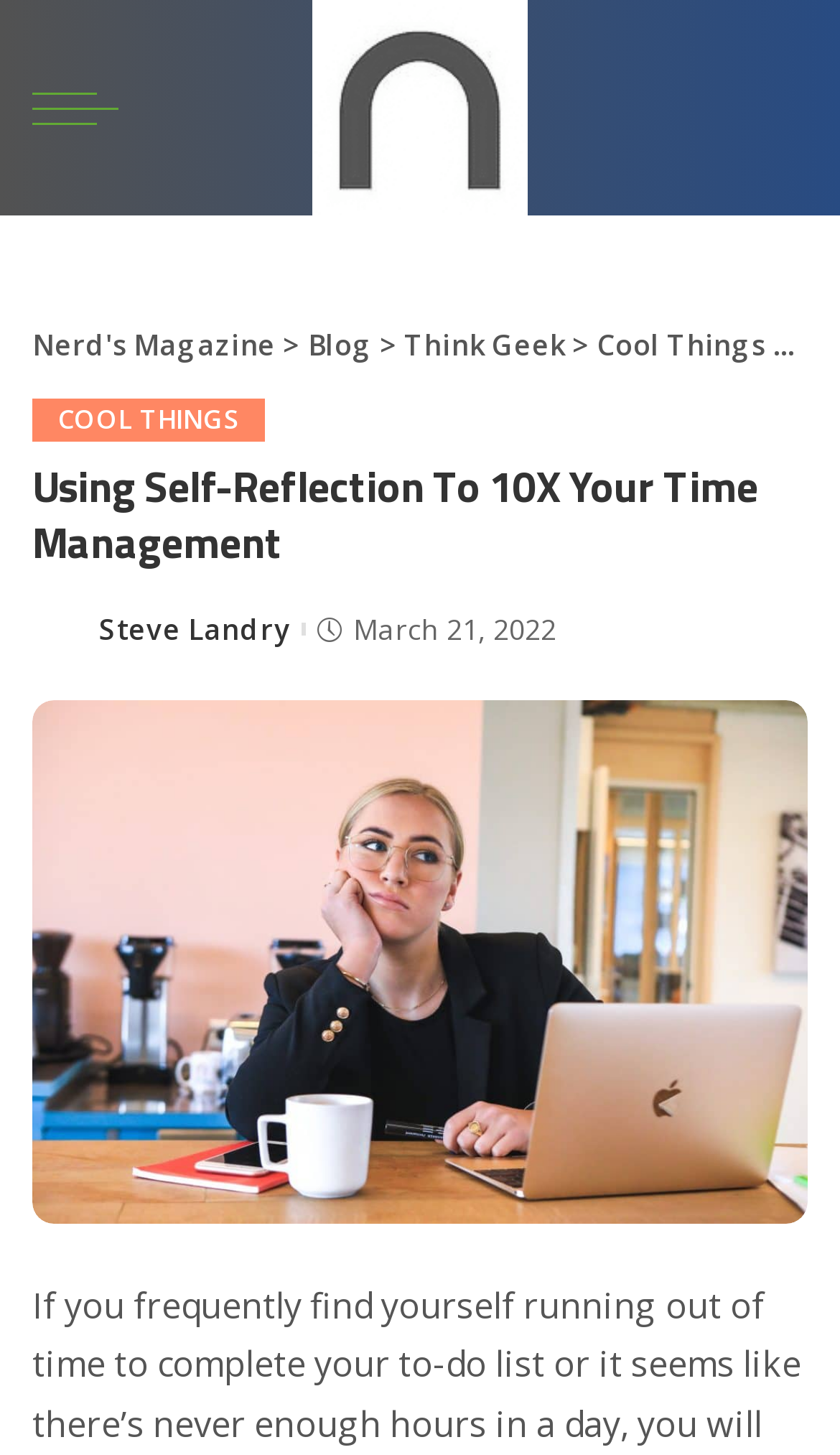What is the primary heading on this webpage?

Using Self-Reflection To 10X Your Time Management 